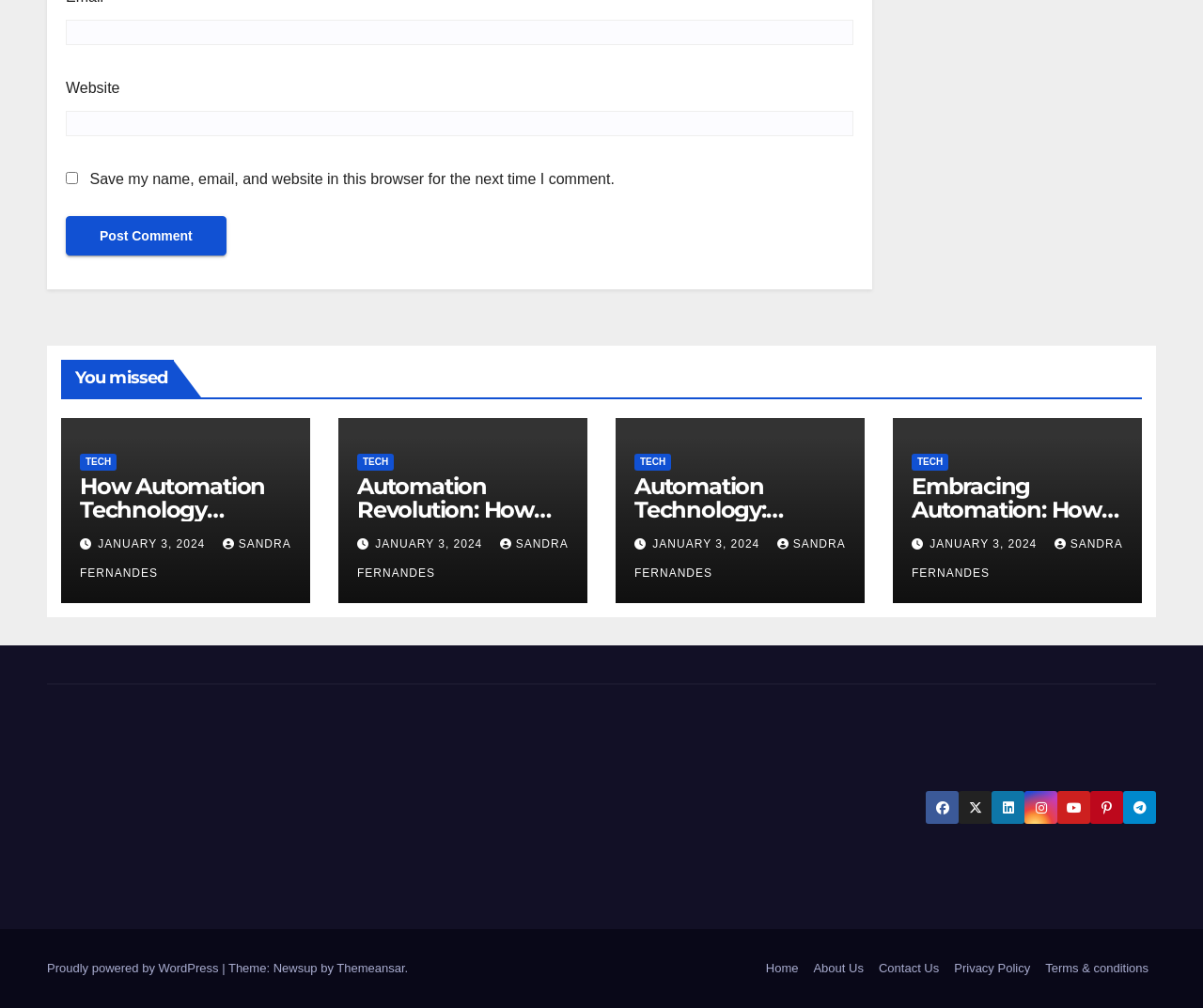Show the bounding box coordinates of the element that should be clicked to complete the task: "Switch to Dark mode".

None